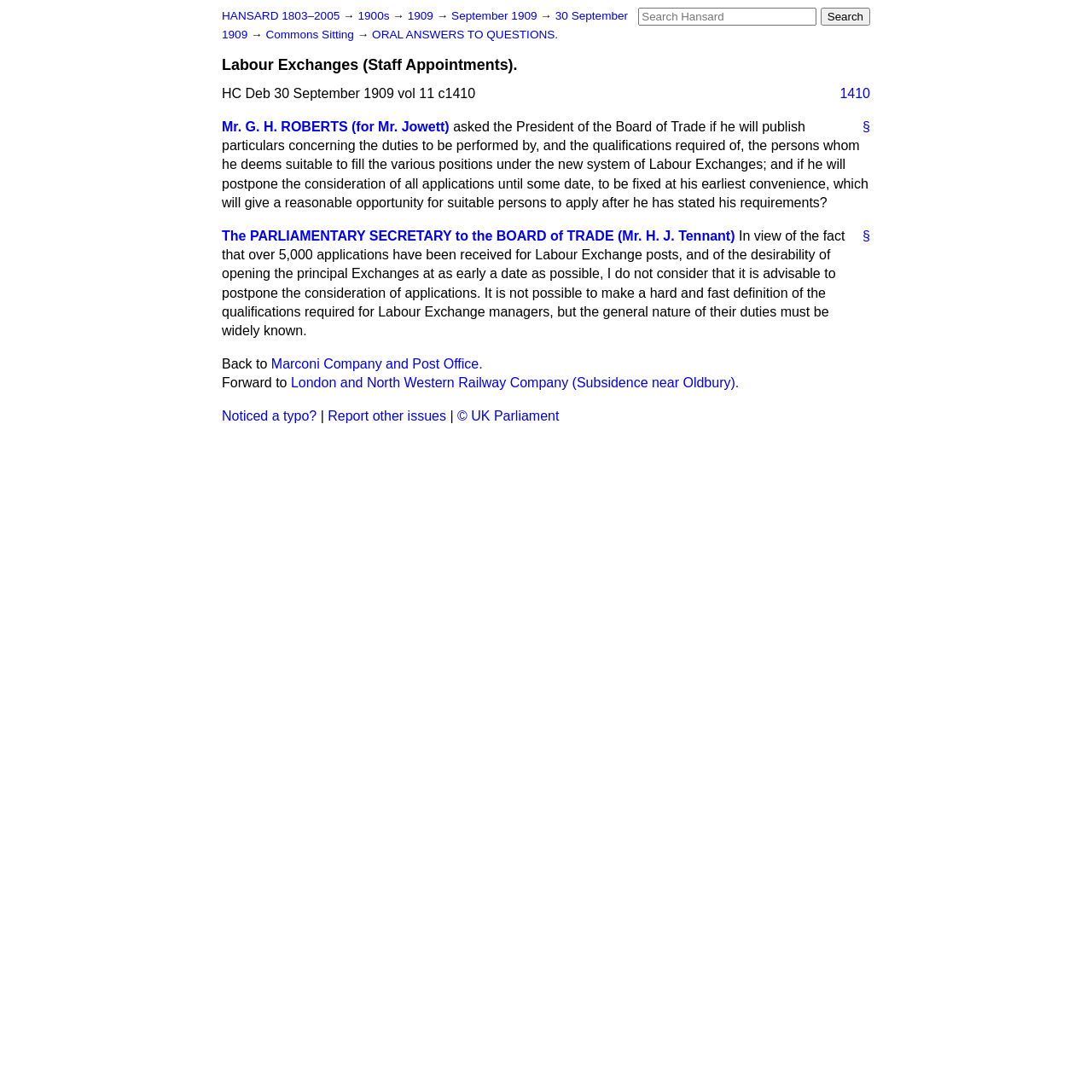Identify the bounding box coordinates necessary to click and complete the given instruction: "Search for something".

[0.585, 0.007, 0.748, 0.023]